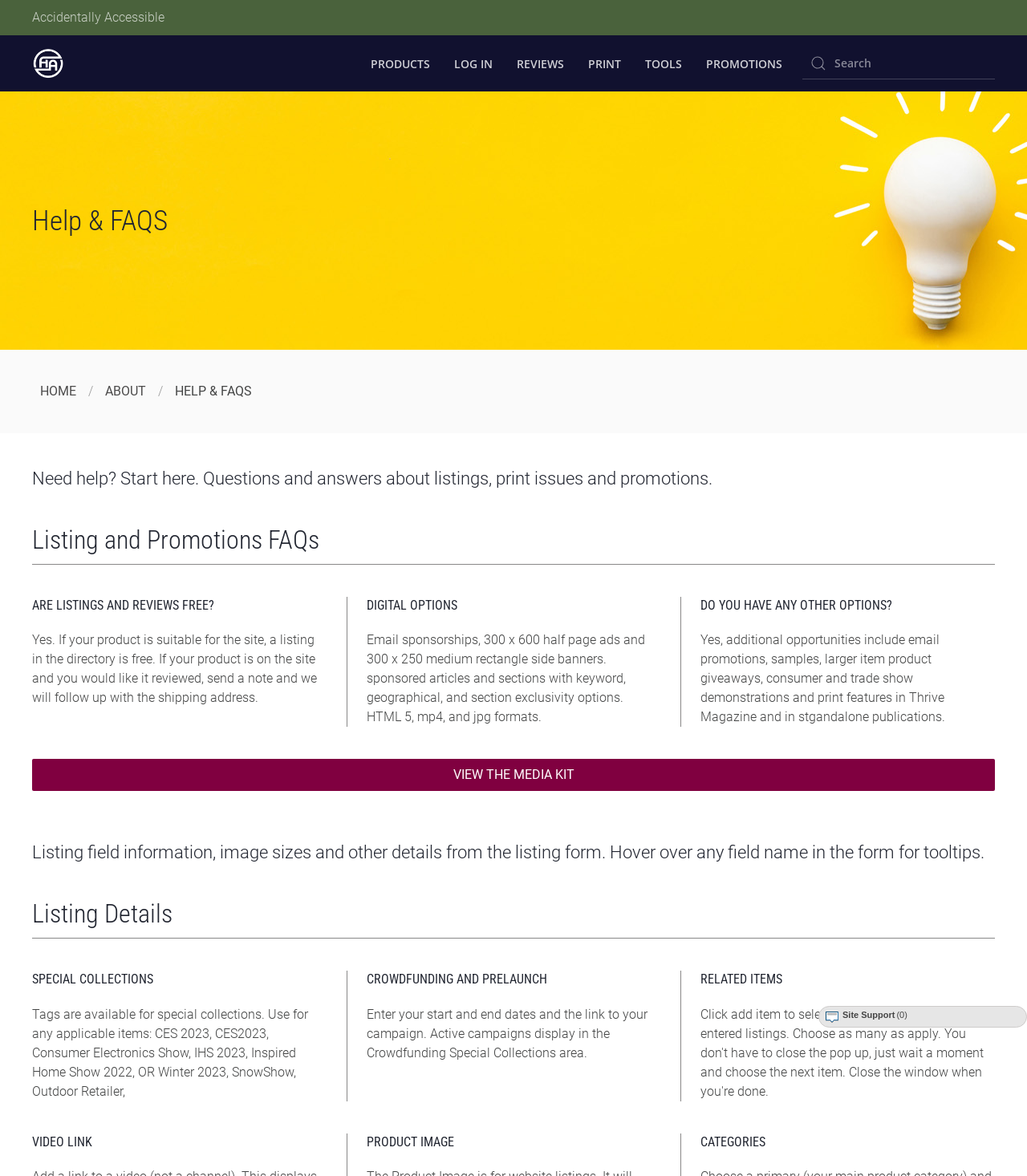Provide a thorough description of this webpage.

This webpage is dedicated to providing help and FAQs related to listings, print issues, and promotions. At the top left corner, there is a link to skip to the main content. Below it, there is a static text "Accidentally Accessible" and an image with the same name. A "Back to home" link is situated to the right of the image.

The top navigation bar contains links to various sections, including "PRODUCTS", "LOG IN", "REVIEWS", "PRINT", "TOOLS", and "PROMOTIONS". A search bar is located at the top right corner, accompanied by a small image.

The main content area is divided into several sections. The first section has a heading "Help & FAQS" and a brief description of the page's purpose. Below it, there is a navigation breadcrumb with links to "HOME" and "ABOUT".

The next section is dedicated to FAQs, with a heading "Listing and Promotions FAQs". It contains several subheadings, including "ARE LISTINGS AND REVIEWS FREE?", "DIGITAL OPTIONS", "DO YOU HAVE ANY OTHER OPTIONS?", and others. Each subheading is followed by a brief description or explanation.

Further down the page, there are sections dedicated to "Listing Details", "SPECIAL COLLECTIONS", "CROWDFUNDING AND PRELAUNCH", "RELATED ITEMS", "VIDEO LINK", "PRODUCT IMAGE", and "CATEGORIES". Each section contains relevant information and guidelines.

At the bottom of the page, there is a static text "Site Support" and a number in parentheses, indicating the number of items in the support section.